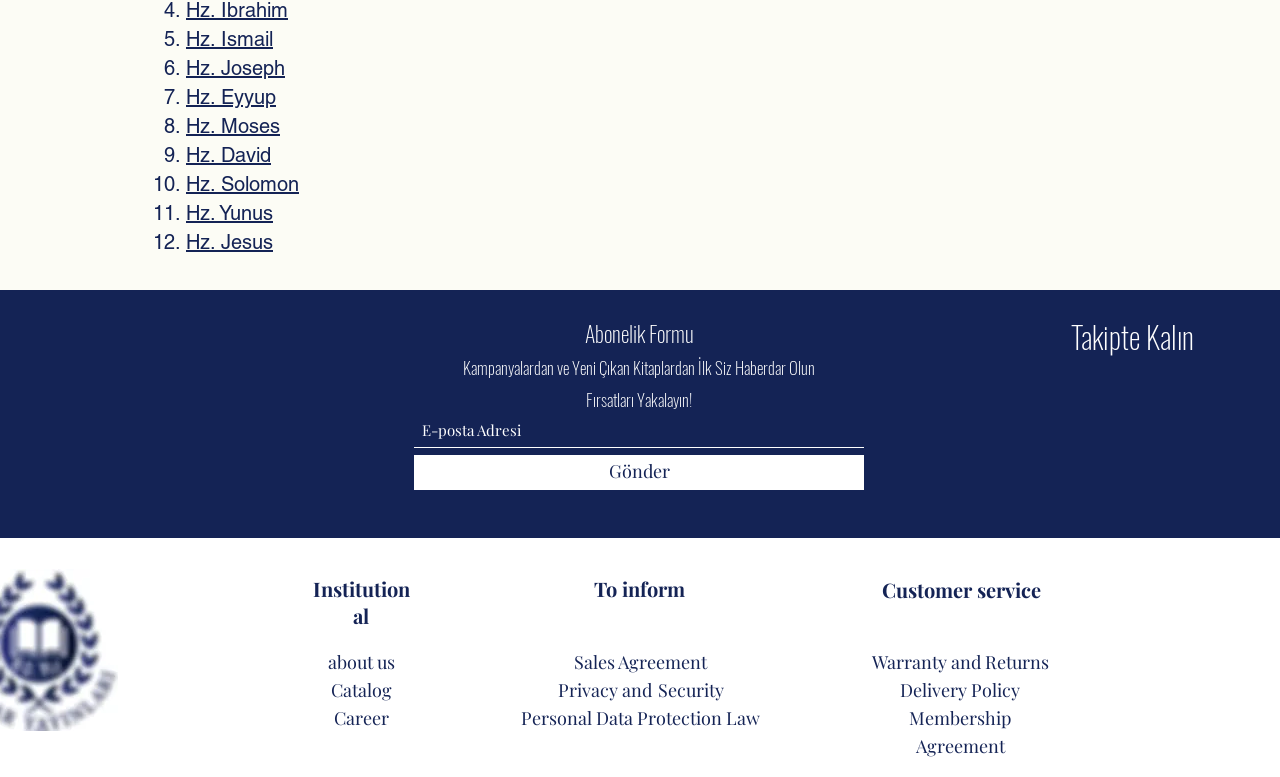Respond with a single word or phrase to the following question: How many prophets are listed?

12